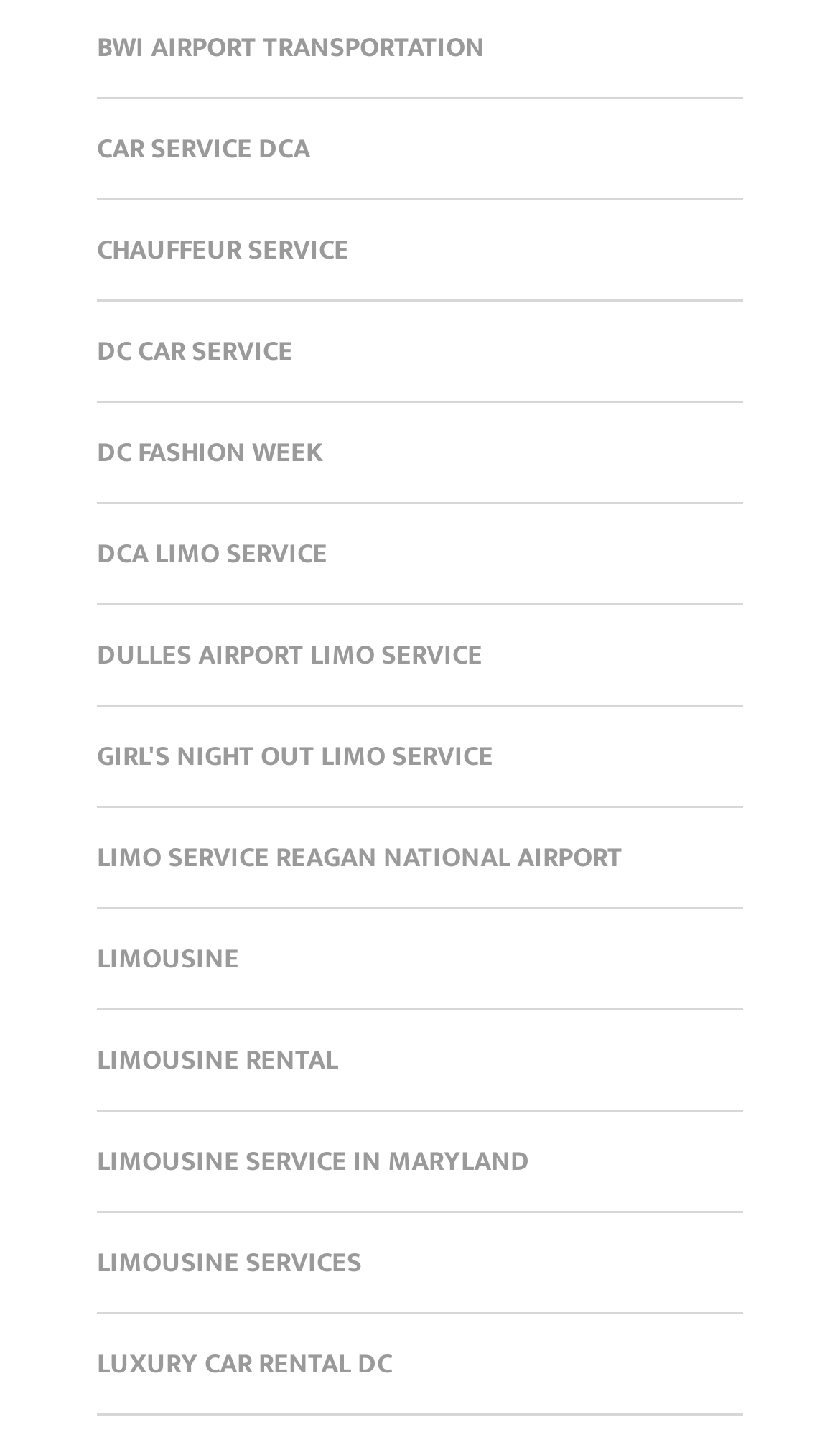Identify the bounding box for the UI element that is described as follows: "Limousine".

[0.115, 0.645, 0.285, 0.678]